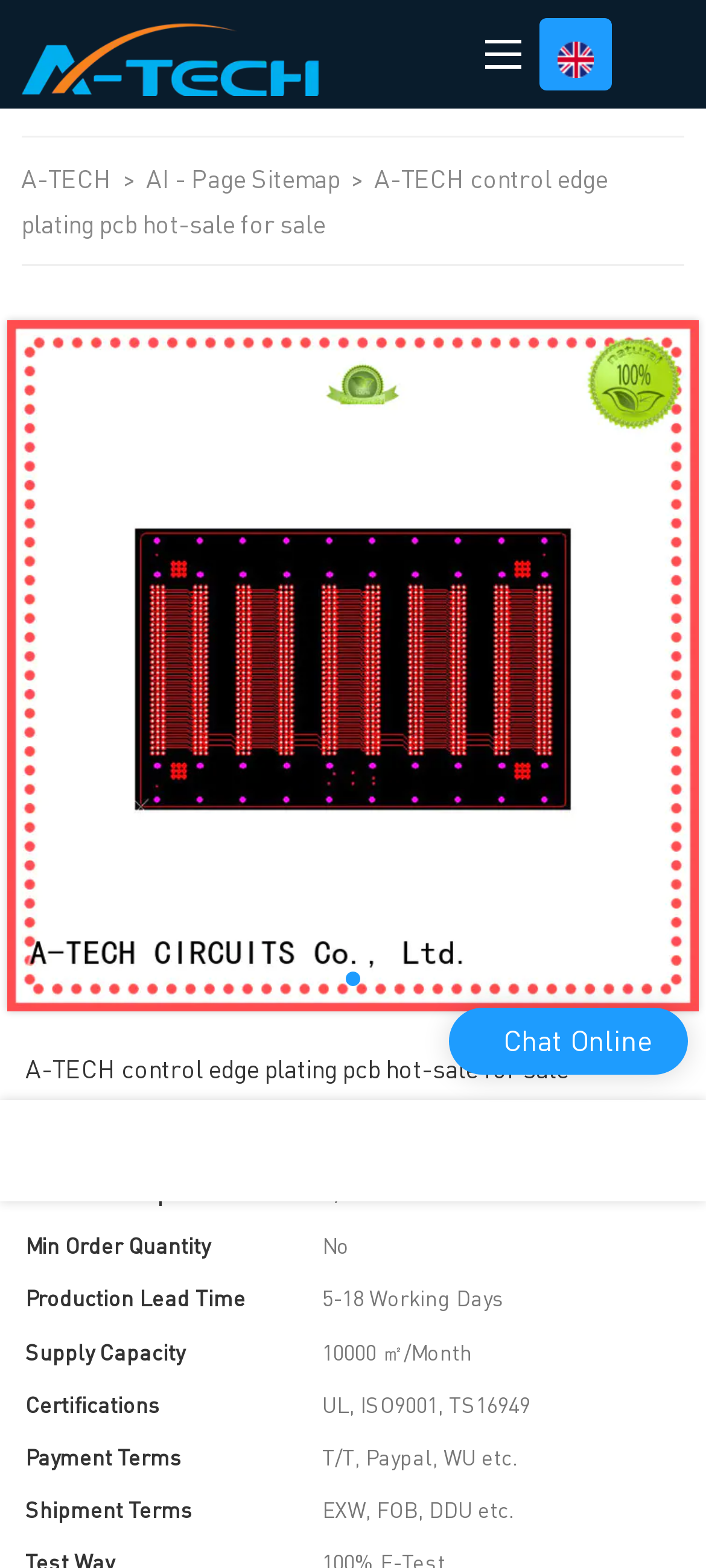What is the minimum press fit hole?
Using the visual information, answer the question in a single word or phrase.

0.5mm